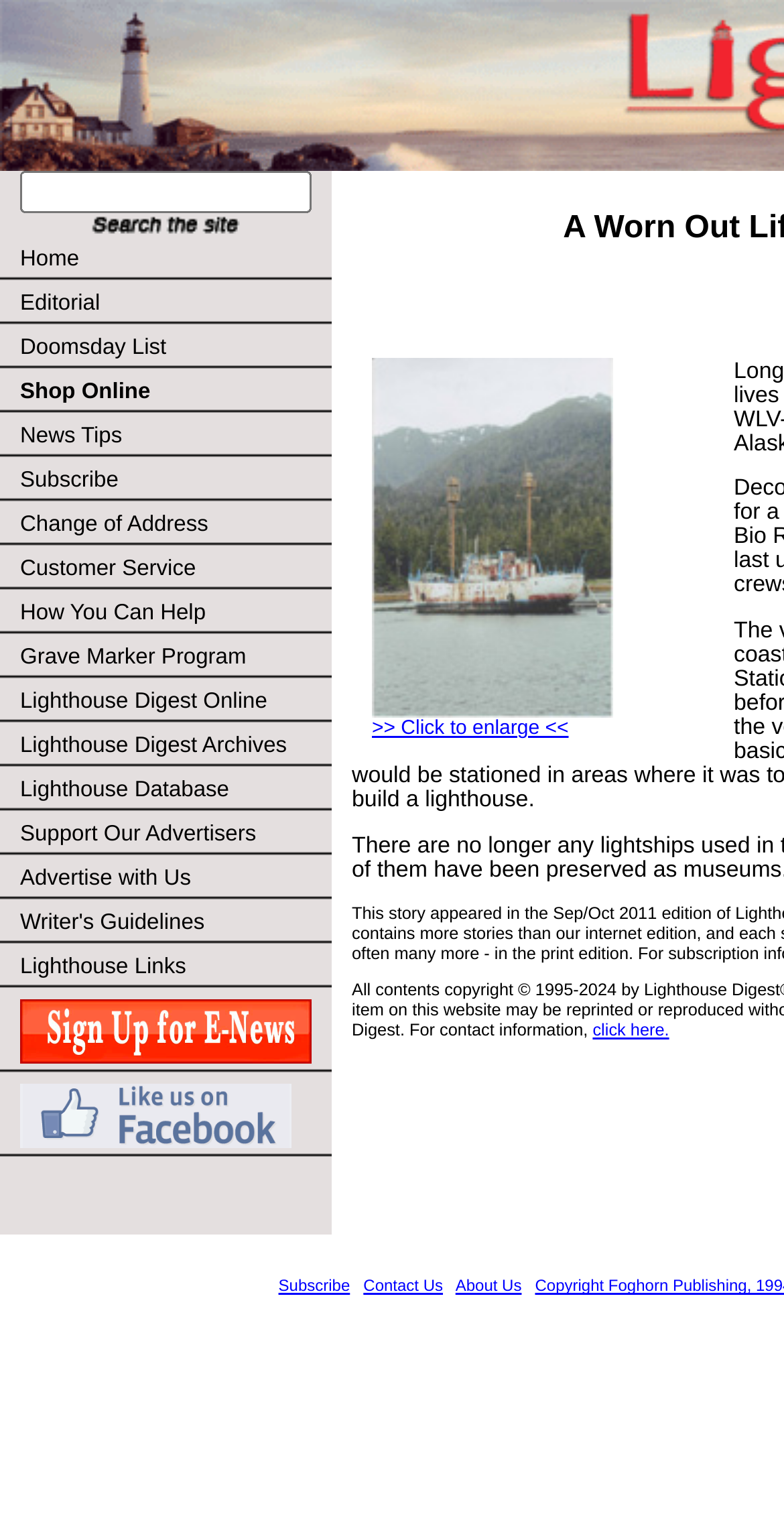Summarize the webpage comprehensively, mentioning all visible components.

This webpage is about Lighthouses and Lighthouse Digest. At the top, there is a search bar with a "Search" button next to it, allowing users to search for specific content. Below the search bar, there is a long horizontal menu with multiple links, including "Home", "Editorial", "Doomsday List", "Shop Online", "News Tips", "Subscribe", and many more. These links are arranged from left to right, with some of them having extra spaces between them.

To the right of the menu, there is a section with a table containing an image and a link to enlarge the image. The image is positioned above the link, which says "You can see an enlarged version of this picture by clicking here." and ">> Click to enlarge <<".

At the bottom of the page, there are three links: "Subscribe", "Contact Us", and "About Us", arranged from left to right, with some space between them.

There are a total of 17 links on the page, including the ones in the menu and the ones at the bottom. There are also two images on the page, one of which is part of the menu and the other is in the table section.